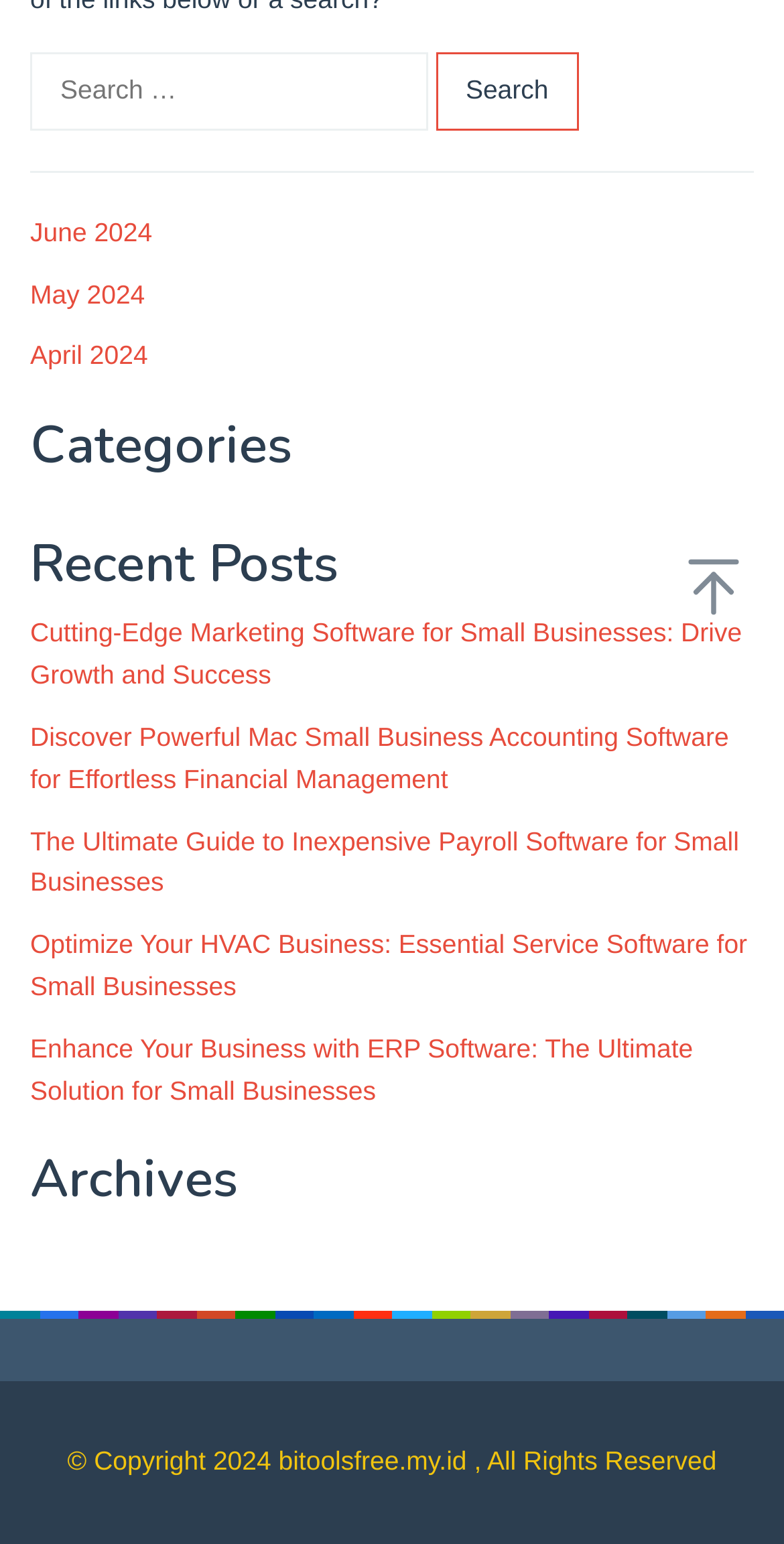Provide the bounding box coordinates, formatted as (top-left x, top-left y, bottom-right x, bottom-right y), with all values being floating point numbers between 0 and 1. Identify the bounding box of the UI element that matches the description: June 2024

[0.038, 0.14, 0.194, 0.16]